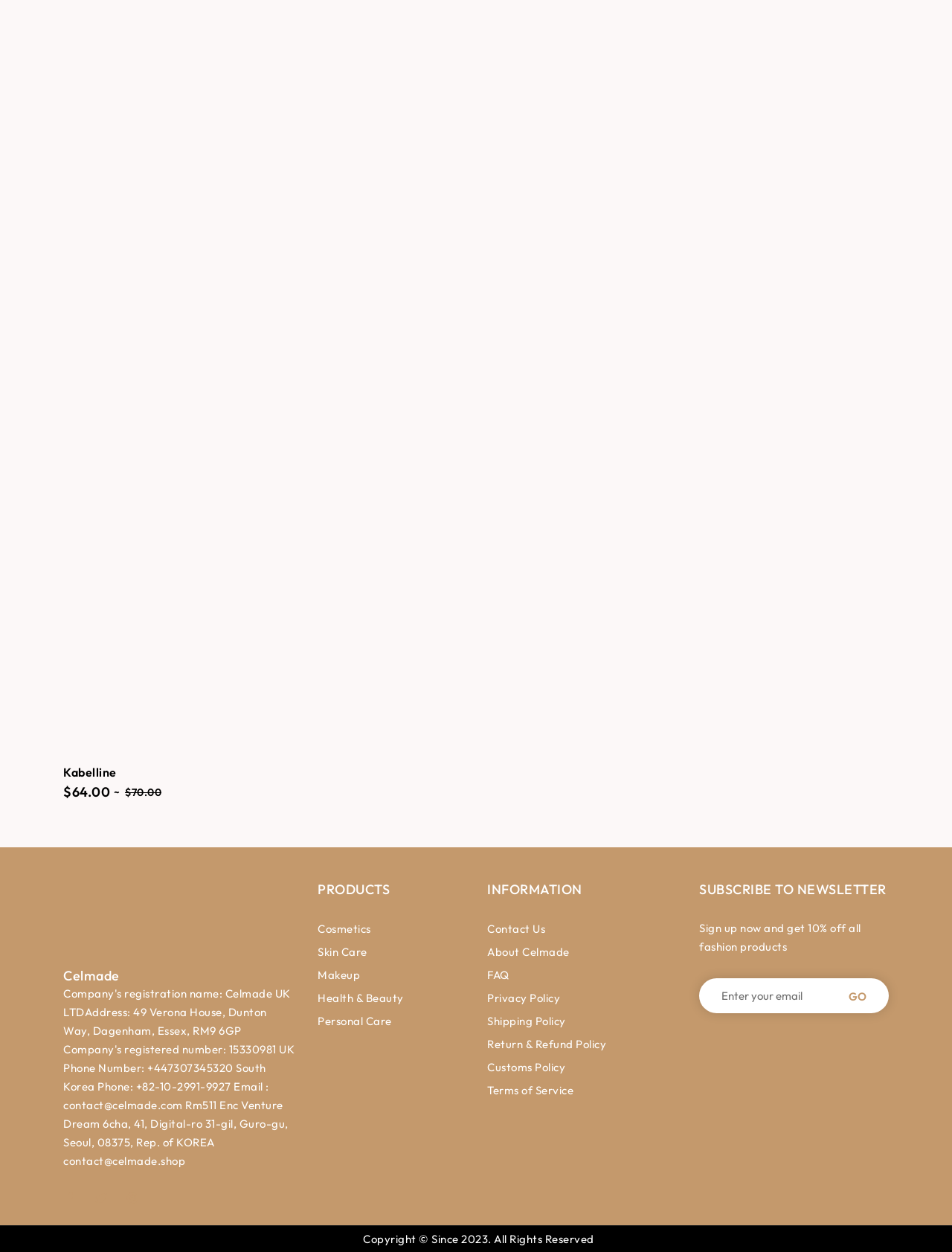What is the discount offered to new subscribers?
Examine the webpage screenshot and provide an in-depth answer to the question.

The discount offered to new subscribers is mentioned as 10% off all fashion products, which is displayed as a StaticText element with ID 544, located near the textbox at the bottom of the webpage.